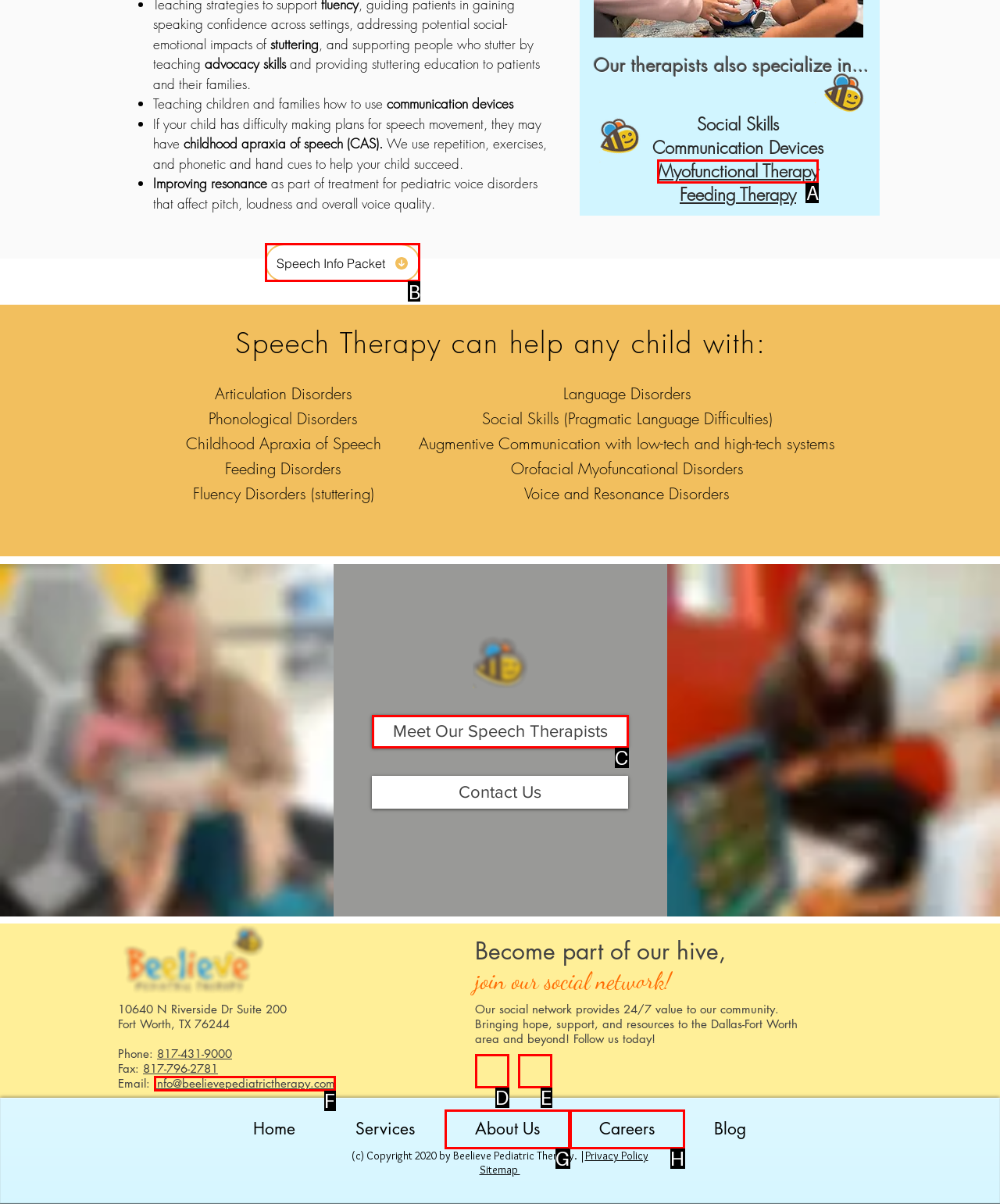Select the letter of the UI element you need to click on to fulfill this task: View 'Speech Info Packet'. Write down the letter only.

B